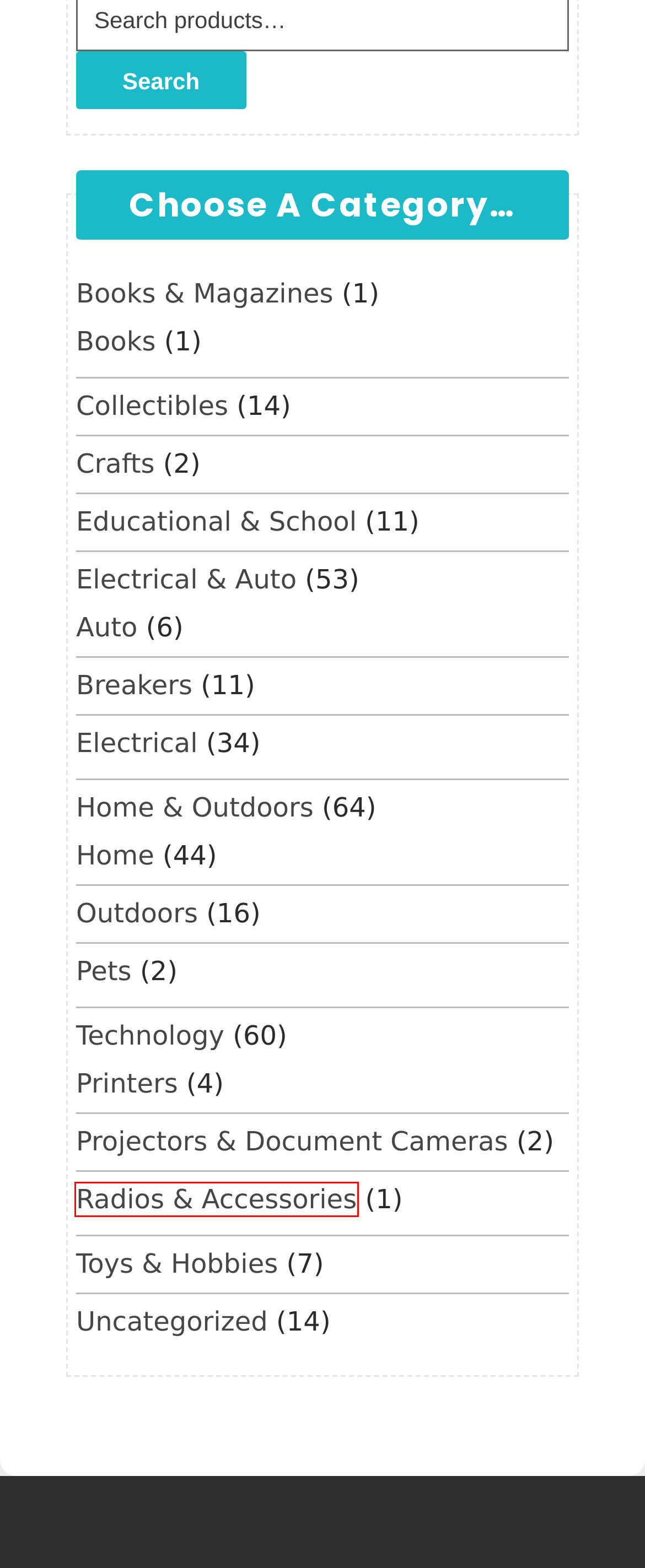Examine the screenshot of a webpage featuring a red bounding box and identify the best matching webpage description for the new page that results from clicking the element within the box. Here are the options:
A. Breakers - RoundyBox
B. Toys & Hobbies - RoundyBox
C. Radios & Accessories - RoundyBox
D. Collectibles - RoundyBox
E. Projectors & Document Cameras - RoundyBox
F. Crafts - RoundyBox
G. Educational & School - RoundyBox
H. Outdoors - RoundyBox

C